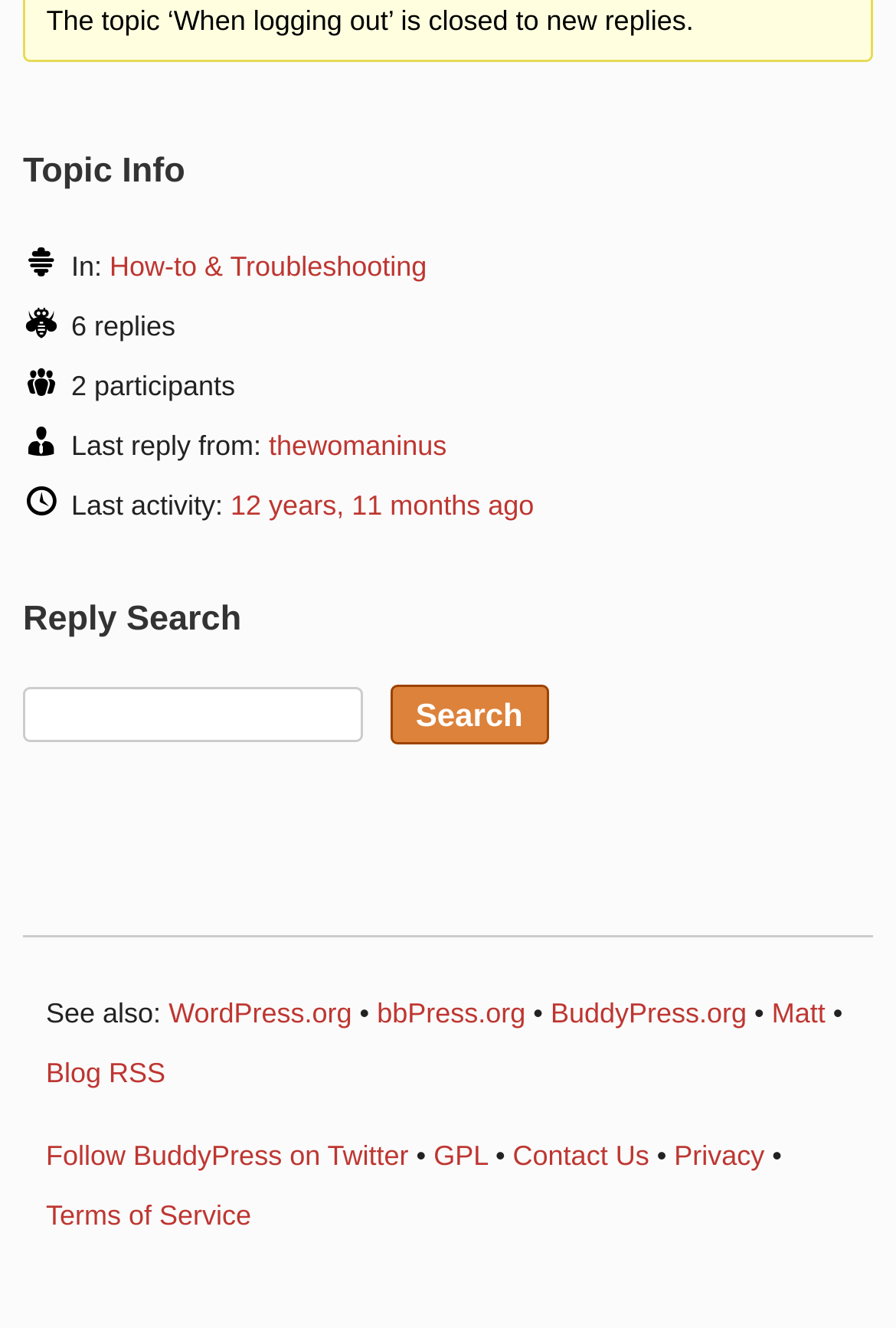What is the topic status?
Based on the image, answer the question with as much detail as possible.

The topic status can be determined by looking at the StaticText element with the text 'The topic ‘When logging out’ is closed to new replies.' at the top of the page, which indicates that the topic is closed.